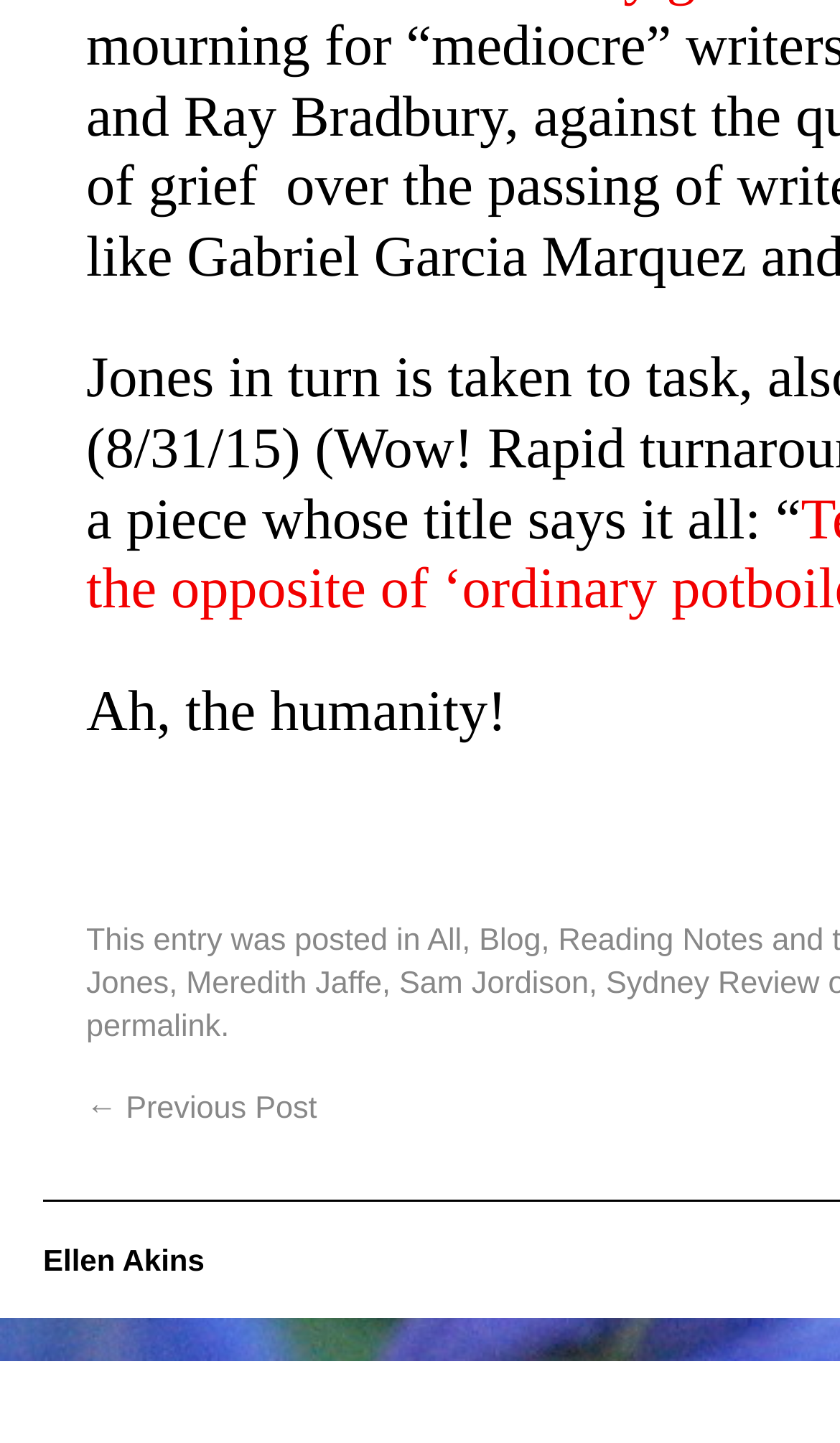What is the category of the post? Refer to the image and provide a one-word or short phrase answer.

Blog